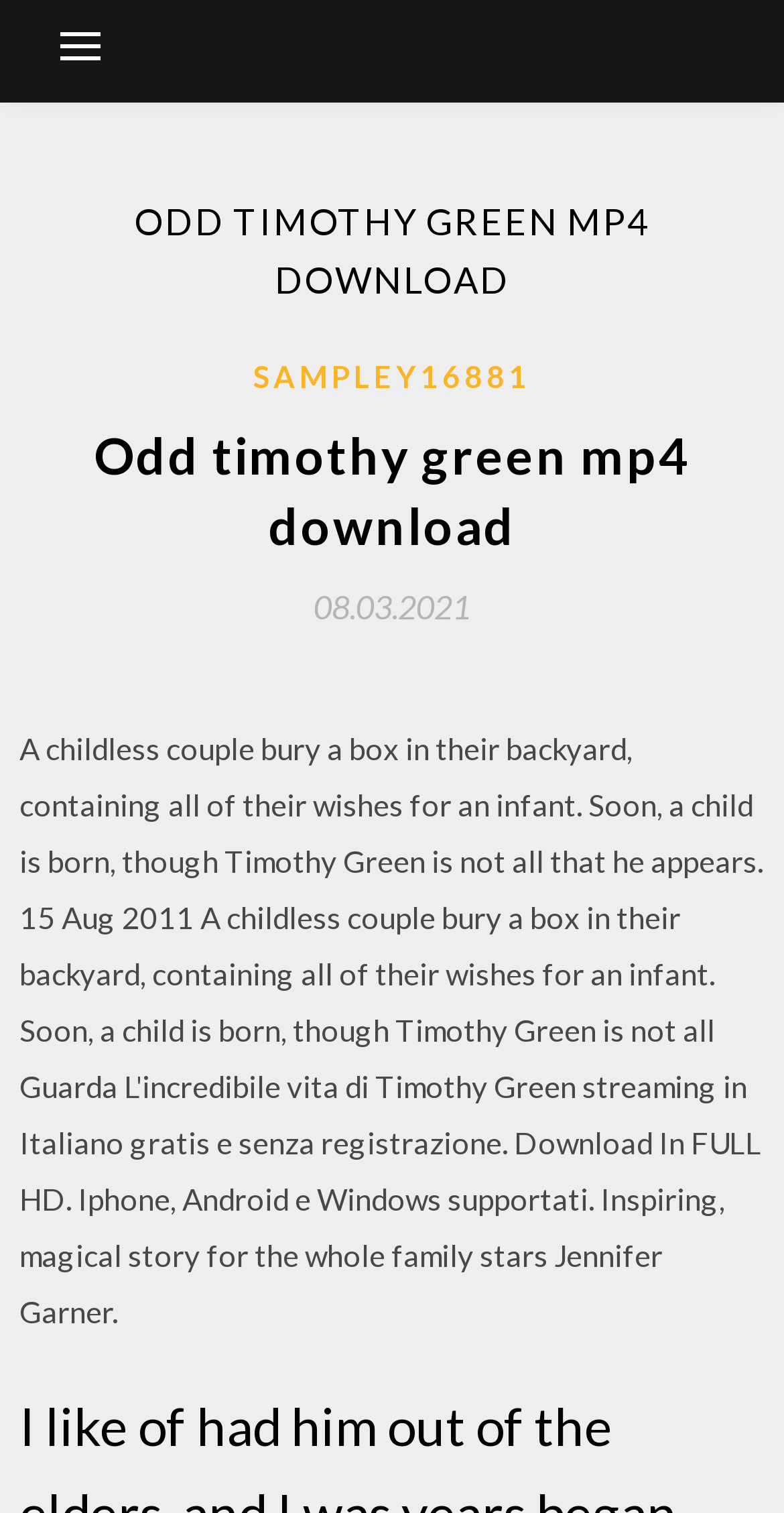Explain the webpage's layout and main content in detail.

The webpage appears to be a download page for the movie "Odd Timothy Green" in MP4 format. At the top-left corner, there is a button that controls the primary menu. 

Above the main content, there is a large header that spans almost the entire width of the page, displaying the title "ODD TIMOTHY GREEN MP4 DOWNLOAD" in bold font. 

Below the header, there is a section with a link to "SAMPLEY16881" positioned roughly at the center of the page. To the left of this link, there is another heading with the same title as the page, "Odd timothy green mp4 download". 

Further down, there is a link to a specific date, "08.03.2021", which is accompanied by a time element. This date and time information is positioned slightly to the right of the center of the page.